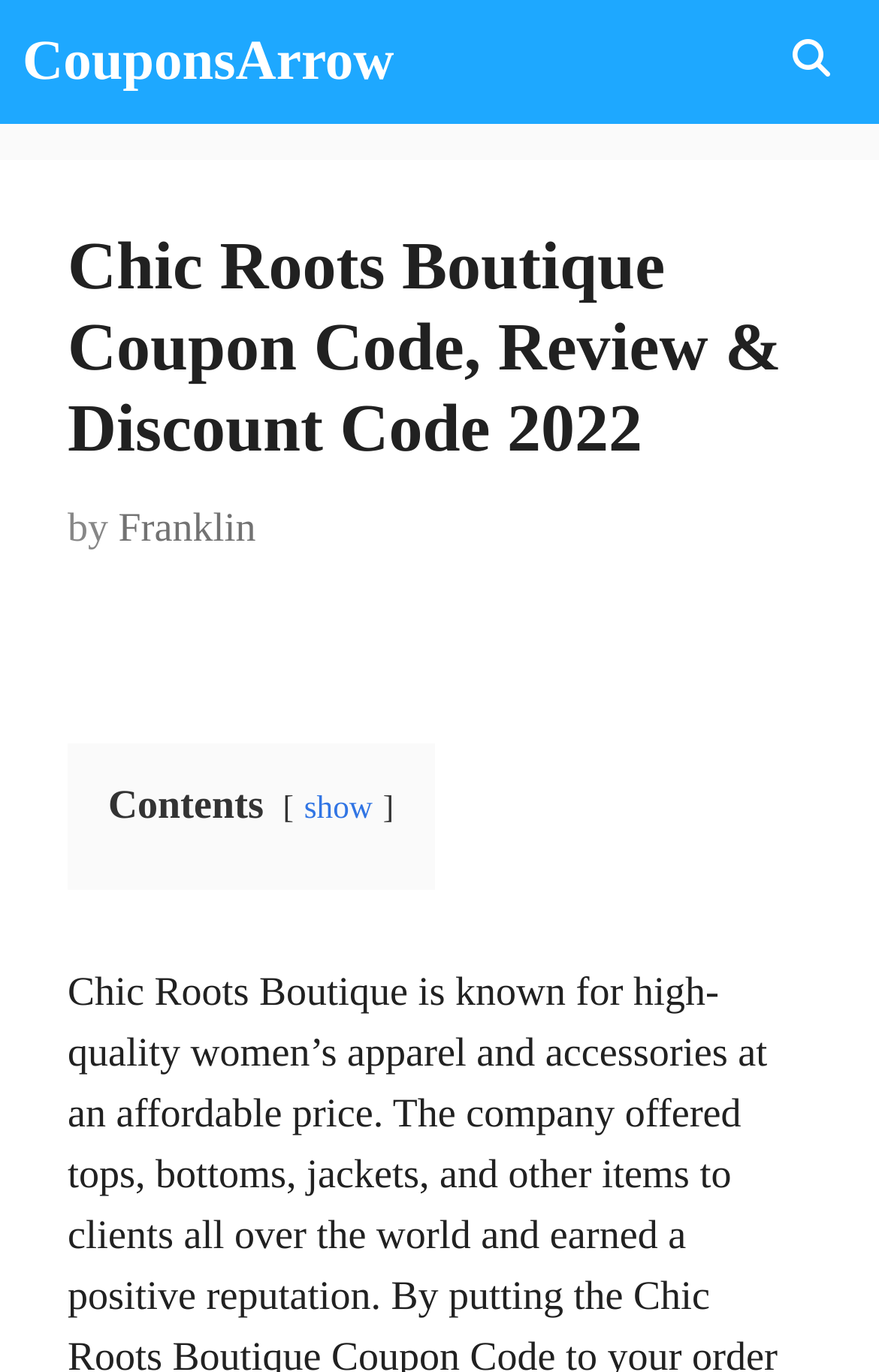Summarize the webpage with a detailed and informative caption.

The webpage is about Chic Roots Boutique Coupon Code, offering a 51% discount on women's apparel and jewelry items. At the top of the page, there is a primary navigation bar with two links: "CouponsArrow" on the left and "Open Search Bar" on the right. 

Below the navigation bar, there is a main content section with a heading that reads "Chic Roots Boutique Coupon Code, Review & Discount Code 2022". The heading is followed by the text "by" and a link to "Franklin". 

Further down, there is a section with the title "Contents" and a link labeled "show". The overall structure of the page is organized, with clear headings and concise text, making it easy to navigate and find relevant information about Chic Roots Boutique coupon codes.